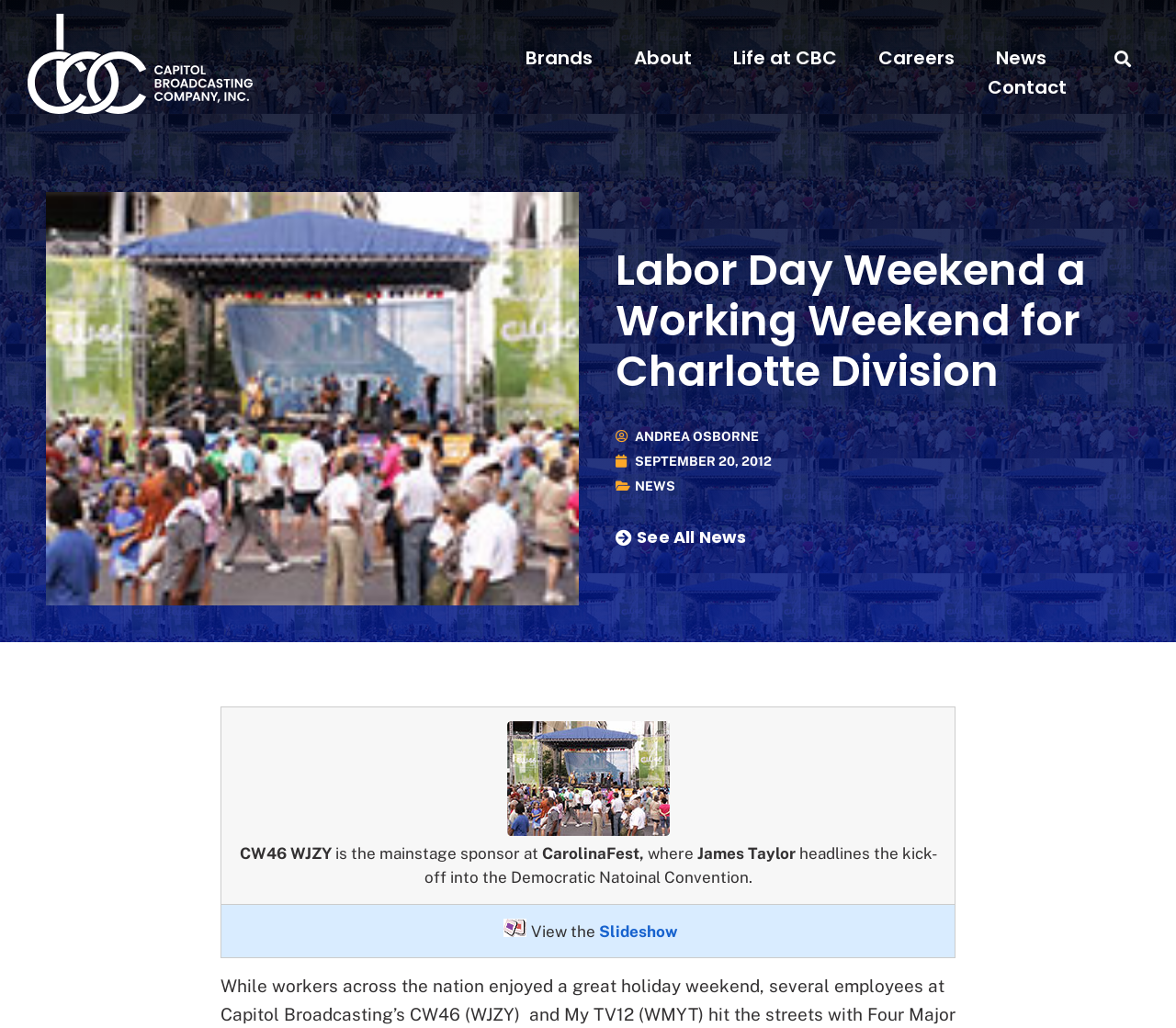Extract the primary header of the webpage and generate its text.

Labor Day Weekend a Working Weekend for Charlotte Division